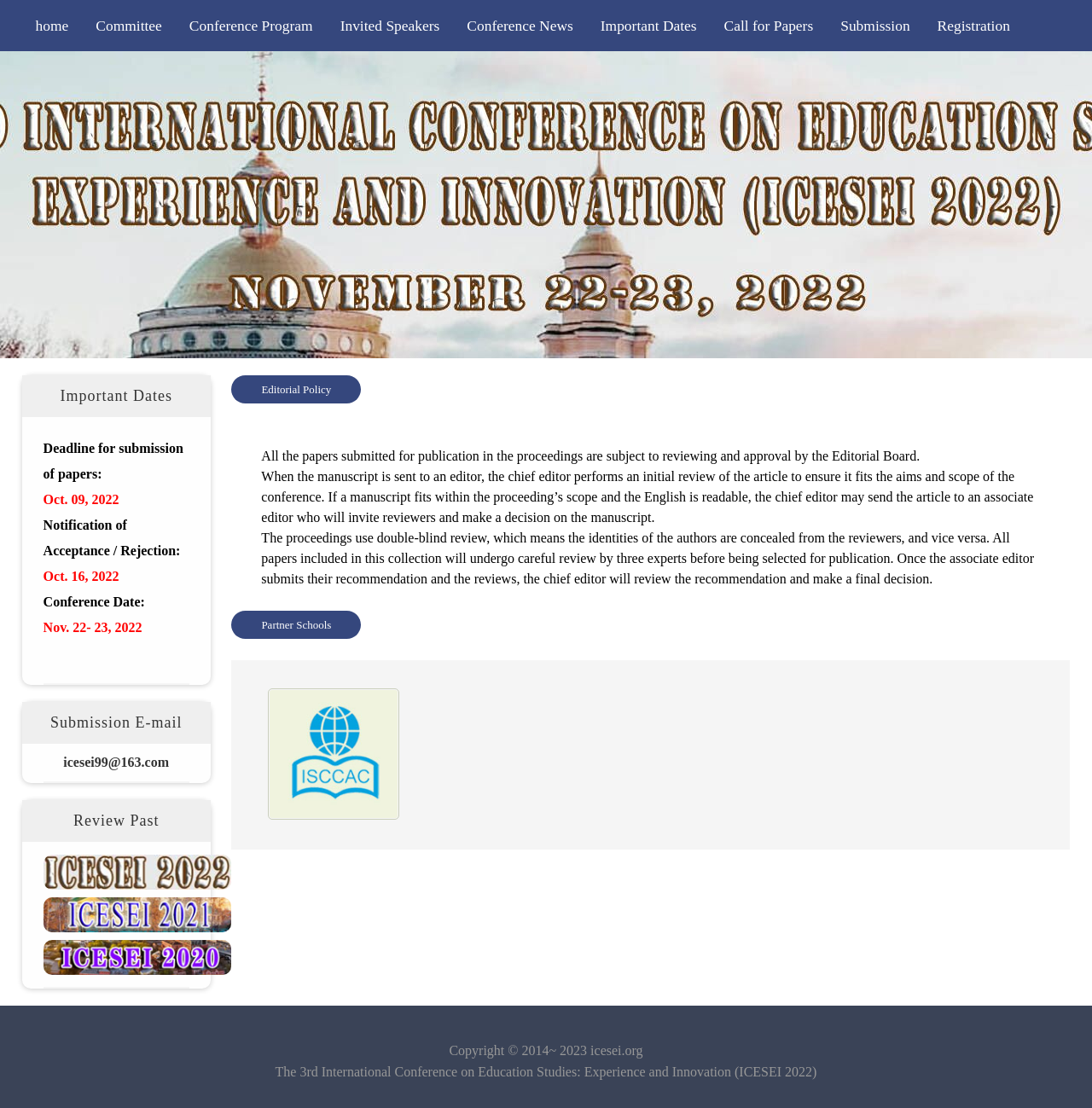What is the email address for submission?
Please provide a single word or phrase in response based on the screenshot.

icesei99@163.com